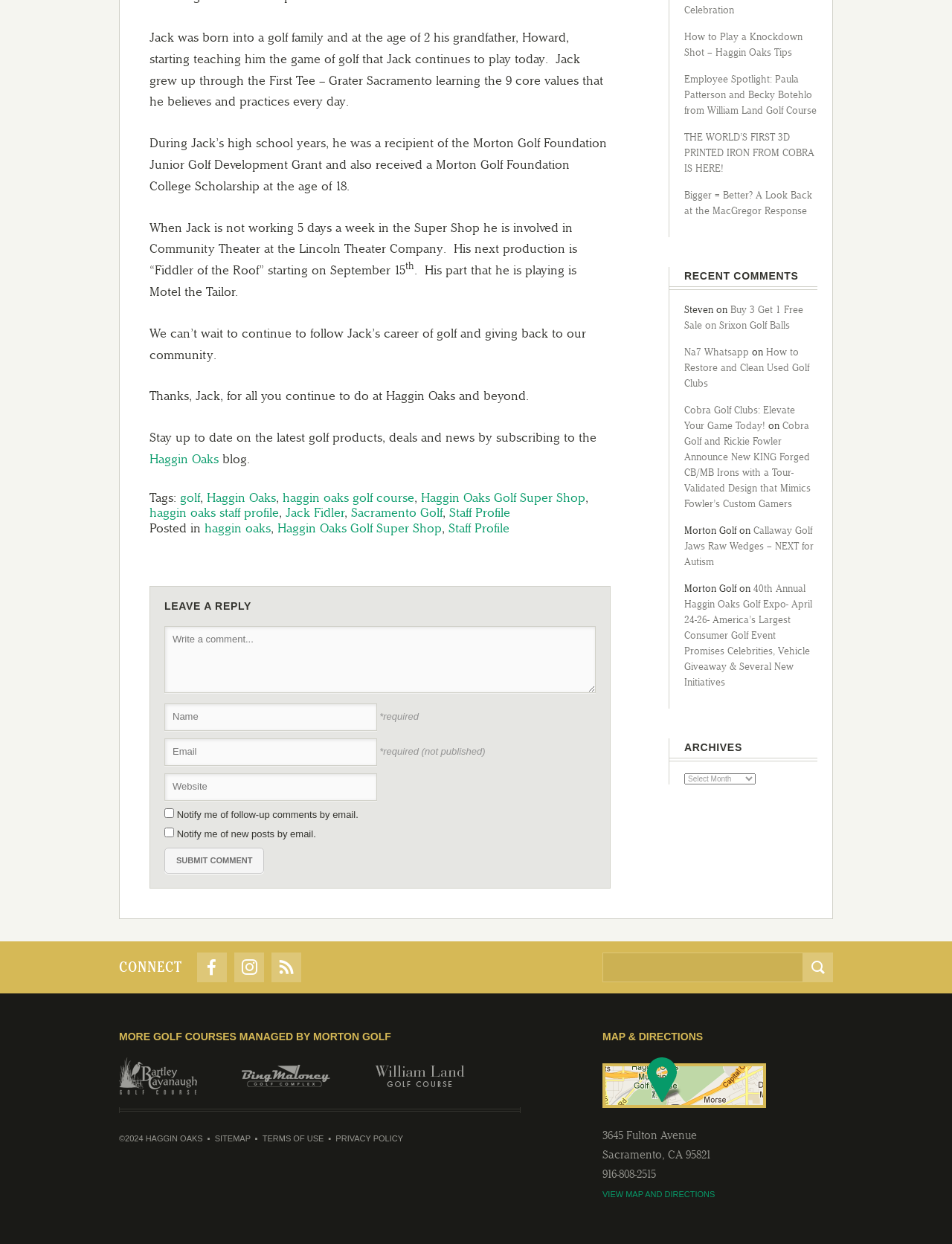What is the address of the golf course?
Refer to the image and provide a concise answer in one word or phrase.

3645 Fulton Avenue, Sacramento, CA 95821